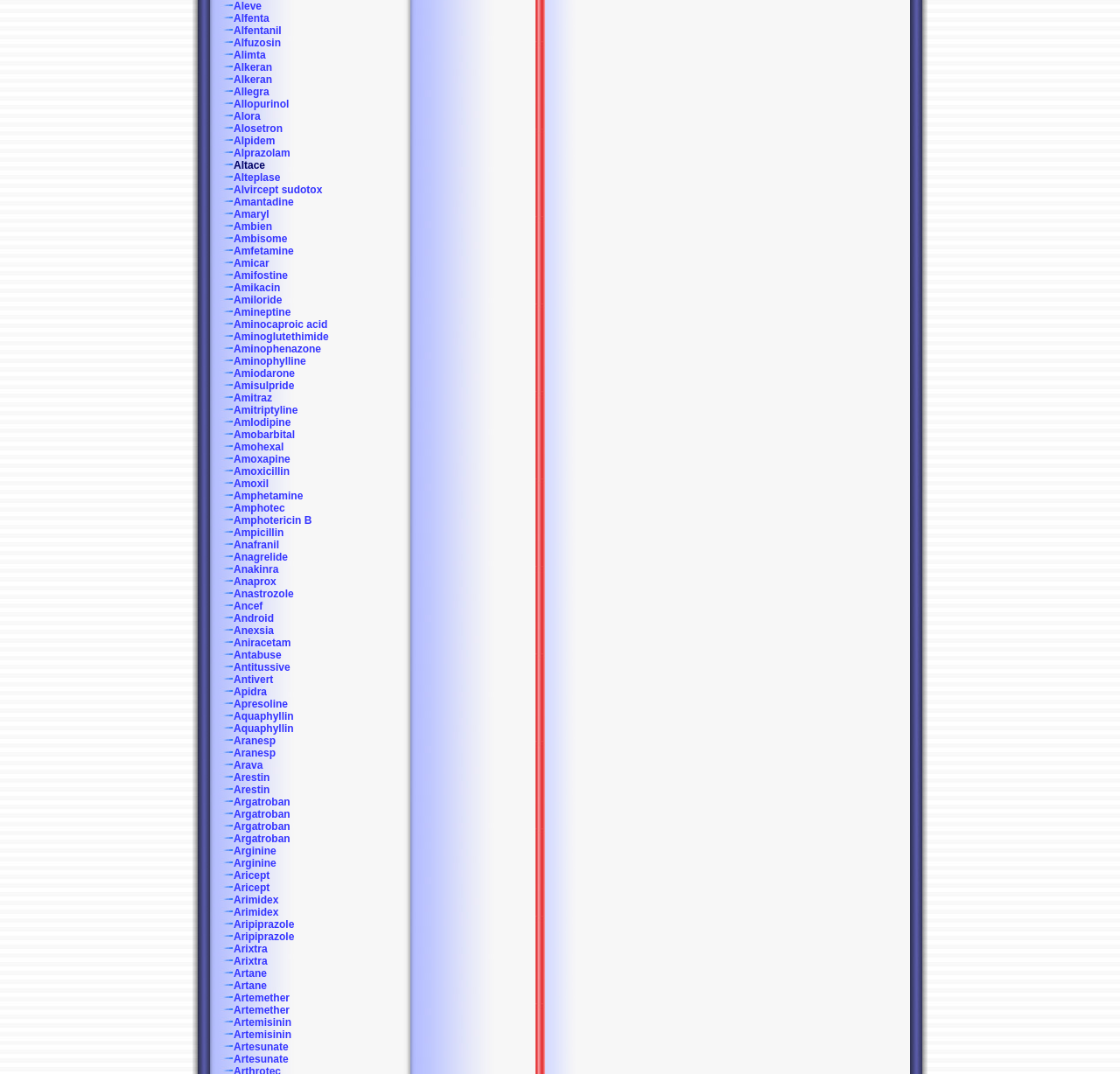Find the bounding box coordinates for the UI element whose description is: "Alvircept sudotox". The coordinates should be four float numbers between 0 and 1, in the format [left, top, right, bottom].

[0.19, 0.171, 0.288, 0.183]